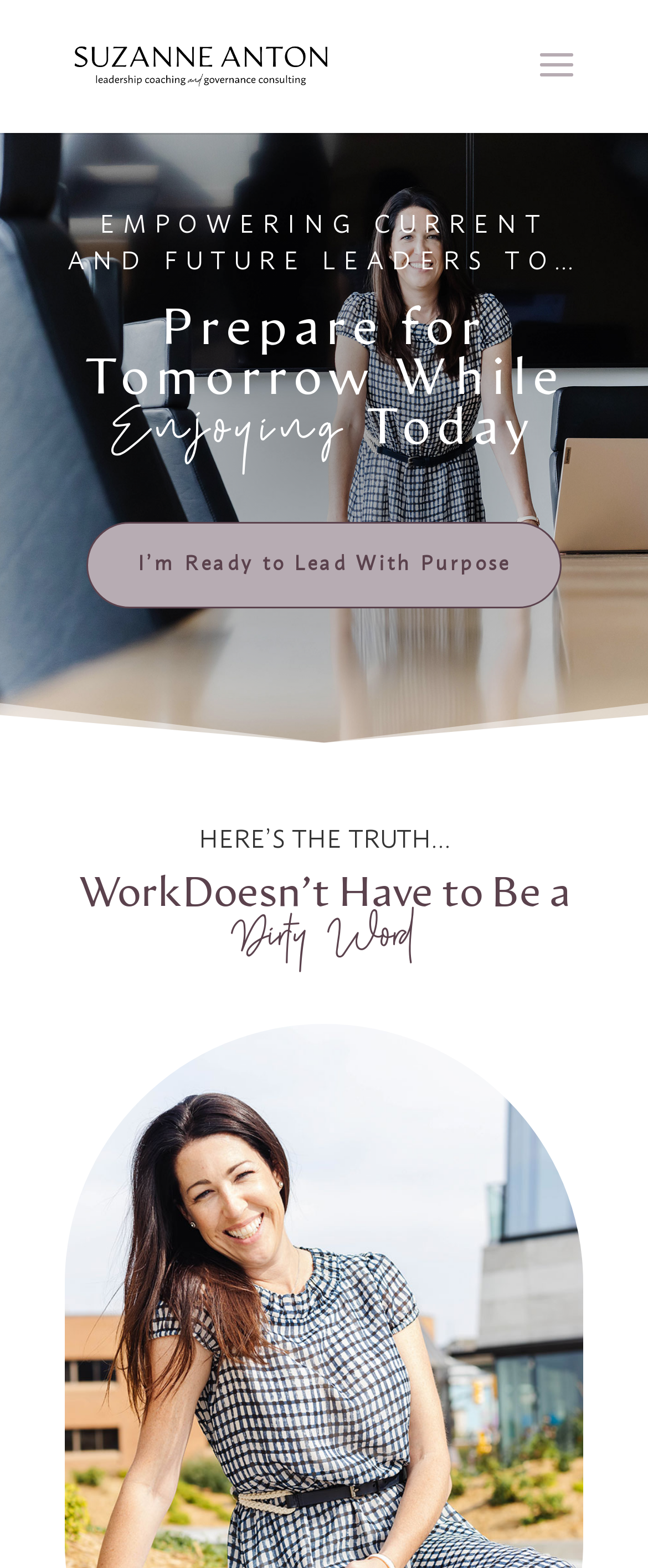Describe the webpage in detail, including text, images, and layout.

The webpage is about Suzanne Anton, a leadership coach and corporate governance consultant. At the top-left corner, there is a link and an image, both labeled "Suzanne Anton", which likely serve as a logo or a profile picture. 

Below the logo, there are three headings that span across the width of the page. The first heading reads "EMPOWERING CURRENT AND FUTURE LEADERS TO…", followed by "Prepare for Tomorrow While Enjoying Today", and then "HERE’S THE TRUTH…". The third heading is followed by another heading "WorkDoesn’t Have to Be a Dirty Word". 

To the right of the second heading, there is a call-to-action link "I’m Ready to Lead With Purpose 5". This link is positioned roughly in the middle of the page, horizontally.